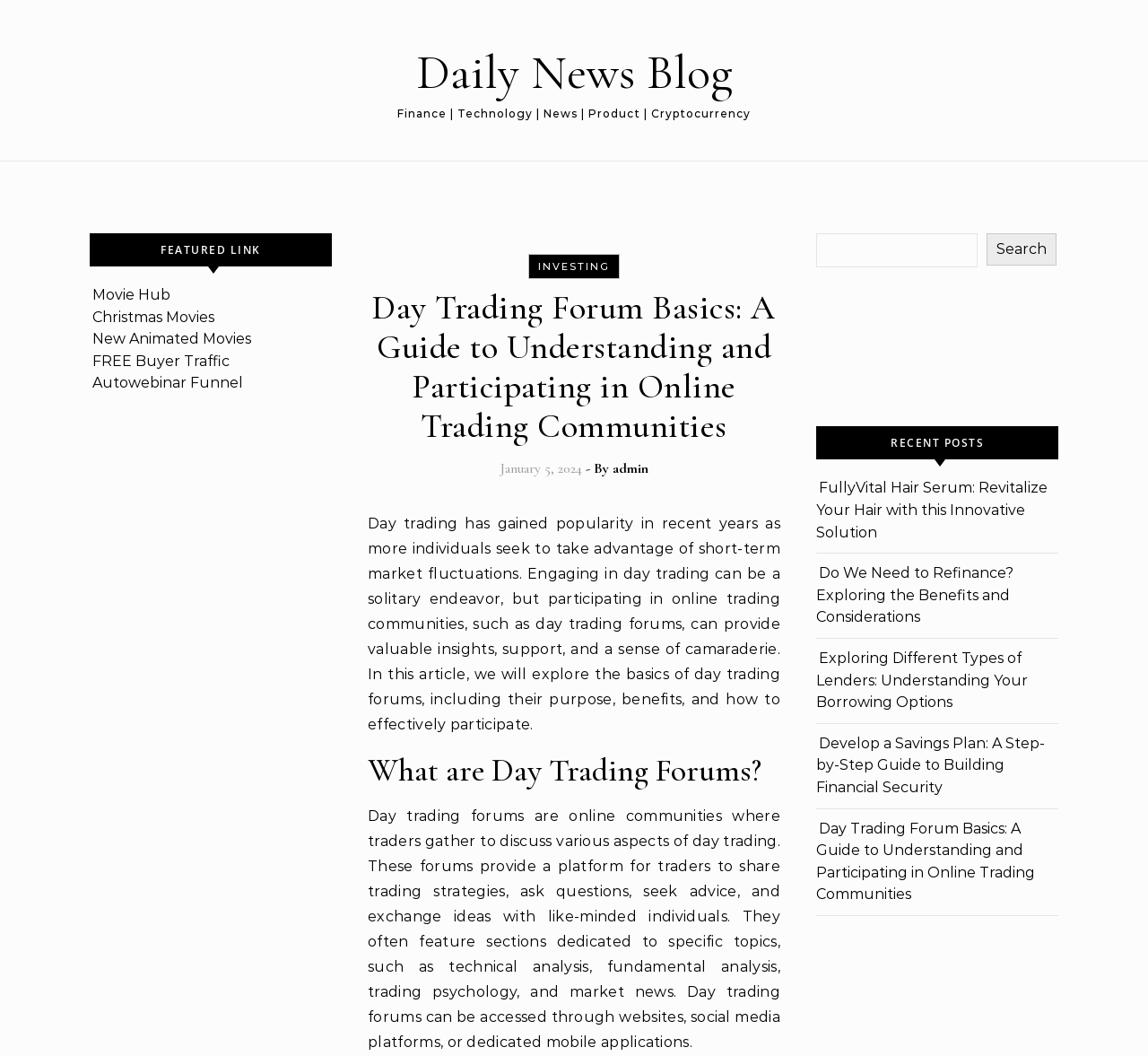Articulate a detailed summary of the webpage's content and design.

This webpage is a daily news blog focused on forex trading. At the top, there is a layout table that spans the entire width of the page, with a link to "Daily News Blog" positioned near the center. Below this, there is a horizontal line of text that reads "Finance | Technology | News | Product | Cryptocurrency".

On the left side of the page, there is a complementary section that takes up about a quarter of the page's width. This section contains a heading that says "FEATURED LINK" and five links to various websites, including "Movie Hub", "Christmas Movies", and "FREE Buyer Traffic".

On the right side of the page, there is a main content area that takes up about three-quarters of the page's width. This area is divided into several sections. At the top, there is a header section with a link to "INVESTING" and a heading that says "Day Trading Forum Basics: A Guide to Understanding and Participating in Online Trading Communities". Below this, there is a paragraph of text that provides an introduction to day trading and the benefits of participating in online trading communities.

Further down, there is a section with a heading that says "What are Day Trading Forums?" and a paragraph of text that explains the purpose and benefits of day trading forums. Below this, there is a search bar with a search box and a "Search" button.

On the bottom right side of the page, there is a section with a heading that says "RECENT POSTS" and five links to recent articles, including "FullyVital Hair Serum: Revitalize Your Hair with this Innovative Solution" and "Day Trading Forum Basics: A Guide to Understanding and Participating in Online Trading Communities". There are also two iframes on the page, one above the "RECENT POSTS" section and one below it.